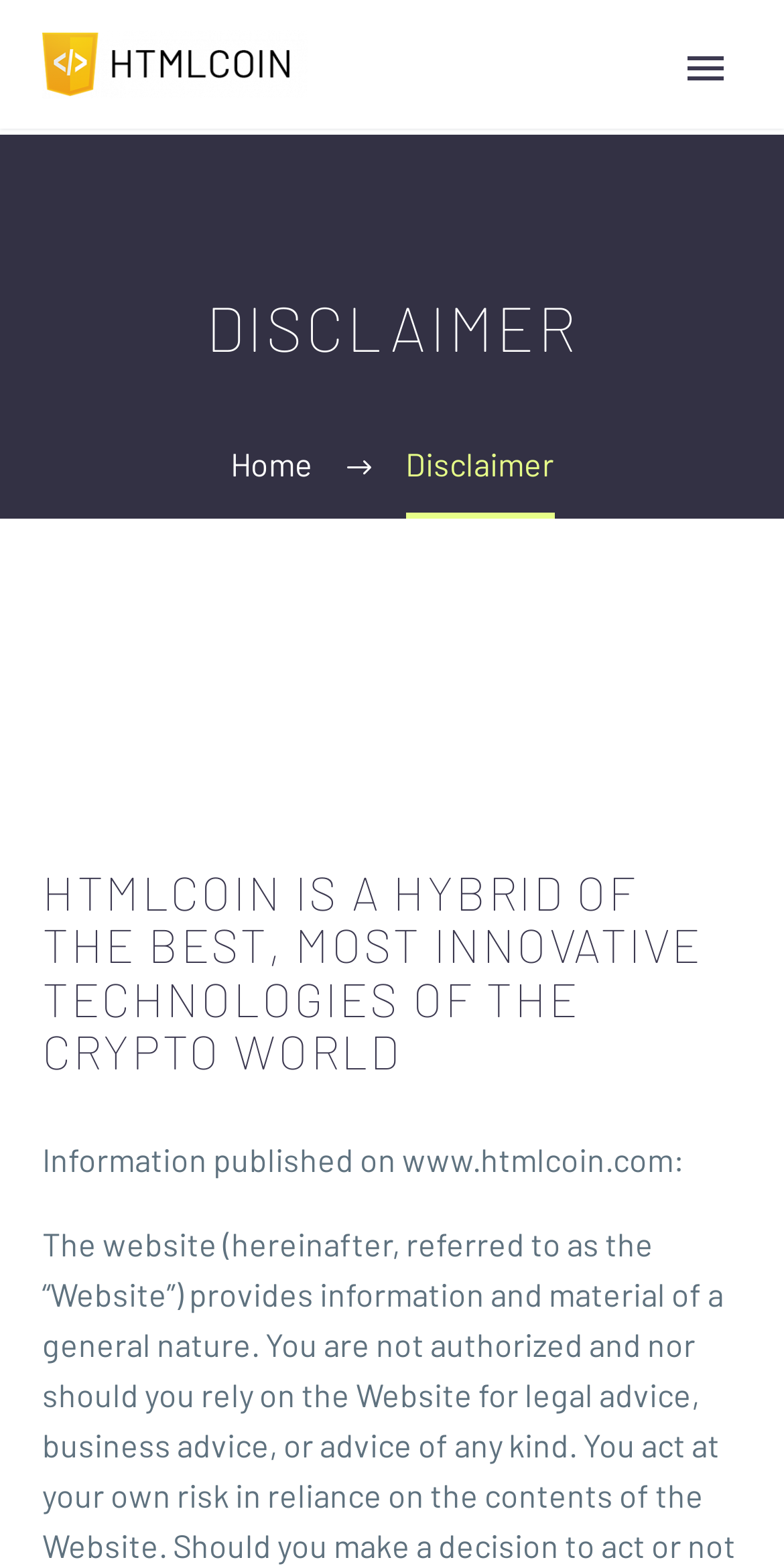Determine the bounding box coordinates of the element's region needed to click to follow the instruction: "Go to the About page". Provide these coordinates as four float numbers between 0 and 1, formatted as [left, top, right, bottom].

[0.056, 0.096, 0.944, 0.163]